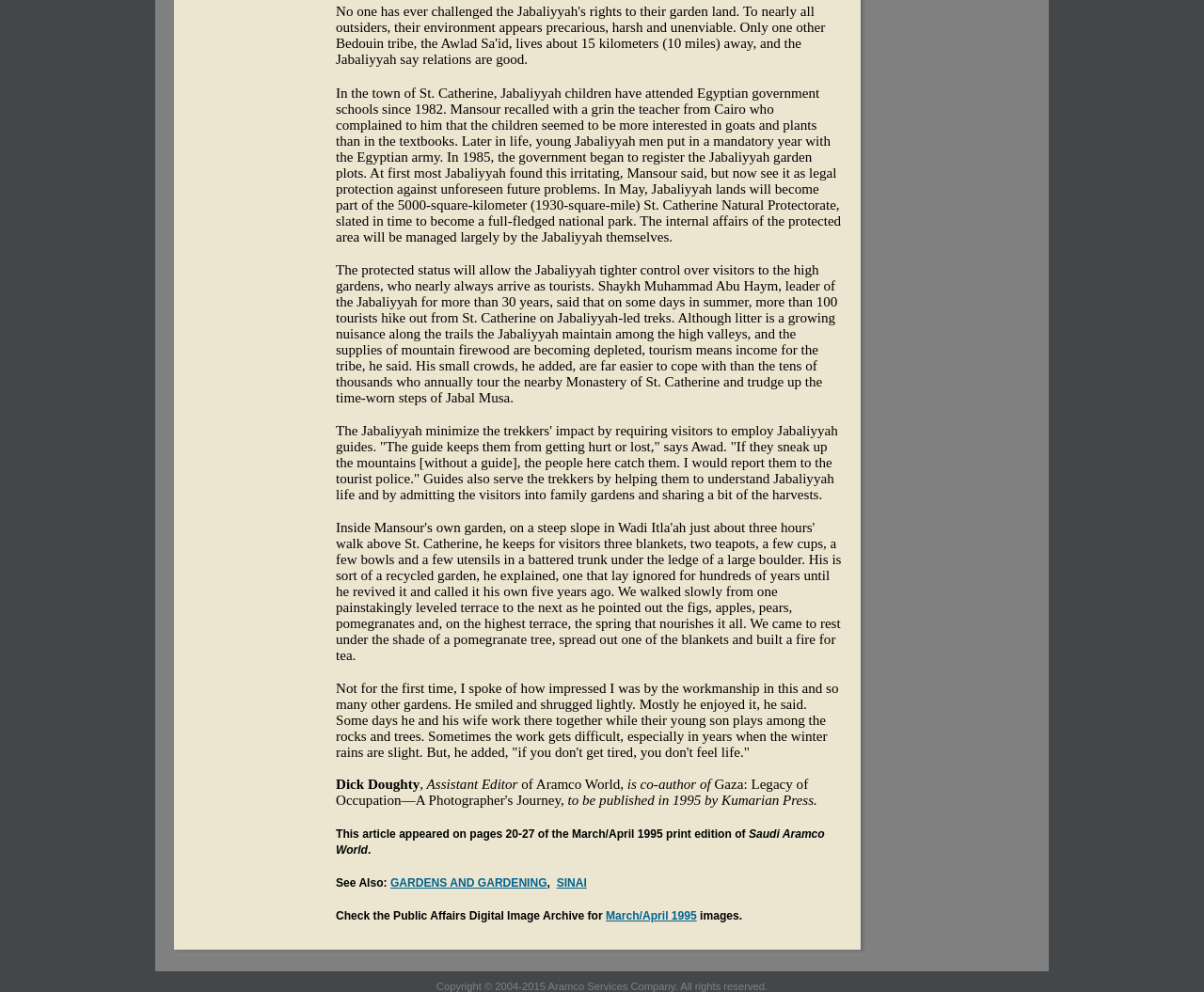Provide a brief response in the form of a single word or phrase:
How many years has Shaykh Muhammad Abu Haym been the leader of the Jabaliyyah?

more than 30 years